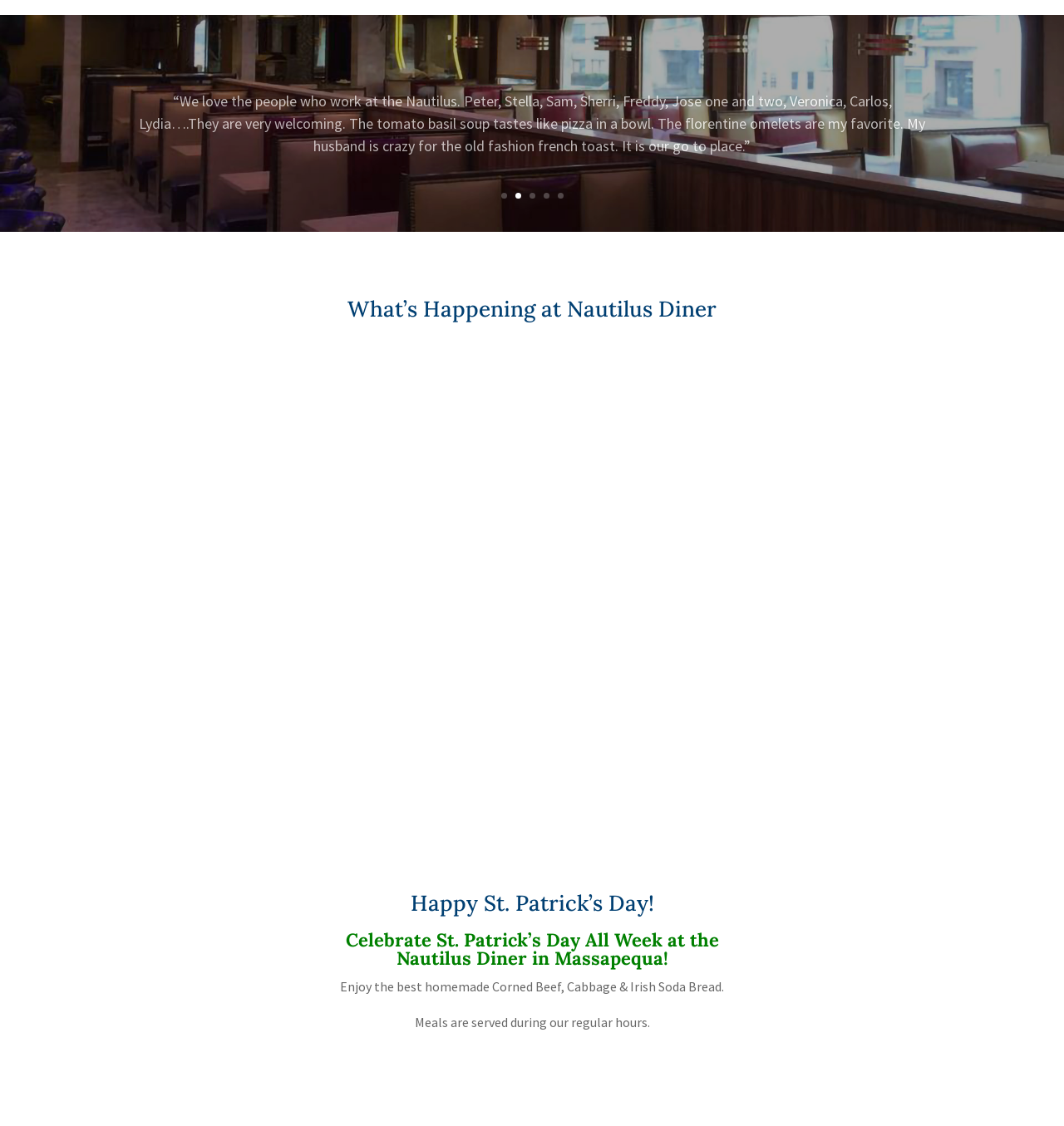Please answer the following question as detailed as possible based on the image: 
What is the special dish served at Nautilus Diner?

The webpage mentions that Nautilus Diner serves 'the best homemade Corned Beef, Cabbage & Irish Soda Bread' during St. Patrick's Day celebrations. Therefore, I infer that this is a special dish served at the diner.